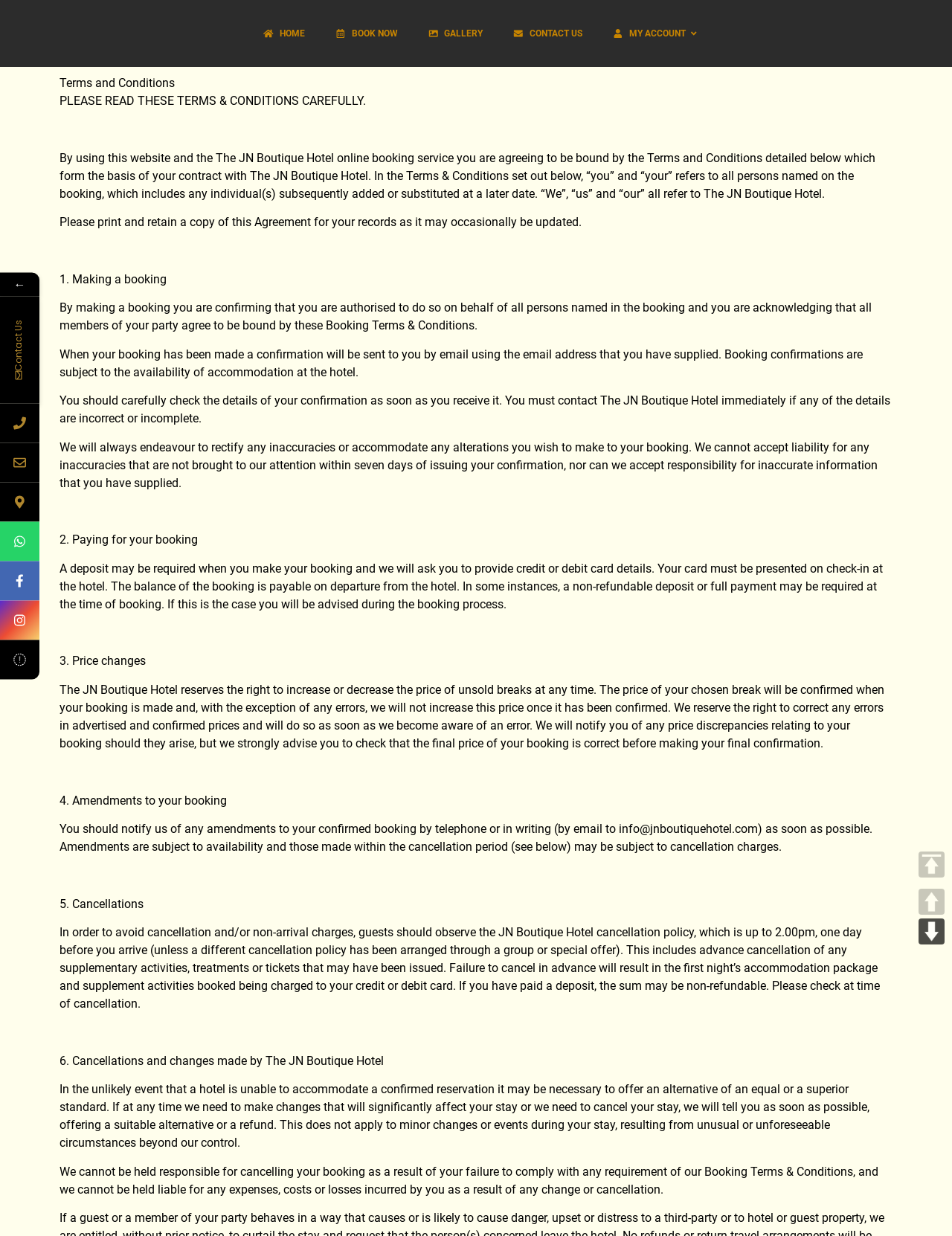Indicate the bounding box coordinates of the element that needs to be clicked to satisfy the following instruction: "Click CONTACT US". The coordinates should be four float numbers between 0 and 1, i.e., [left, top, right, bottom].

[0.523, 0.006, 0.627, 0.048]